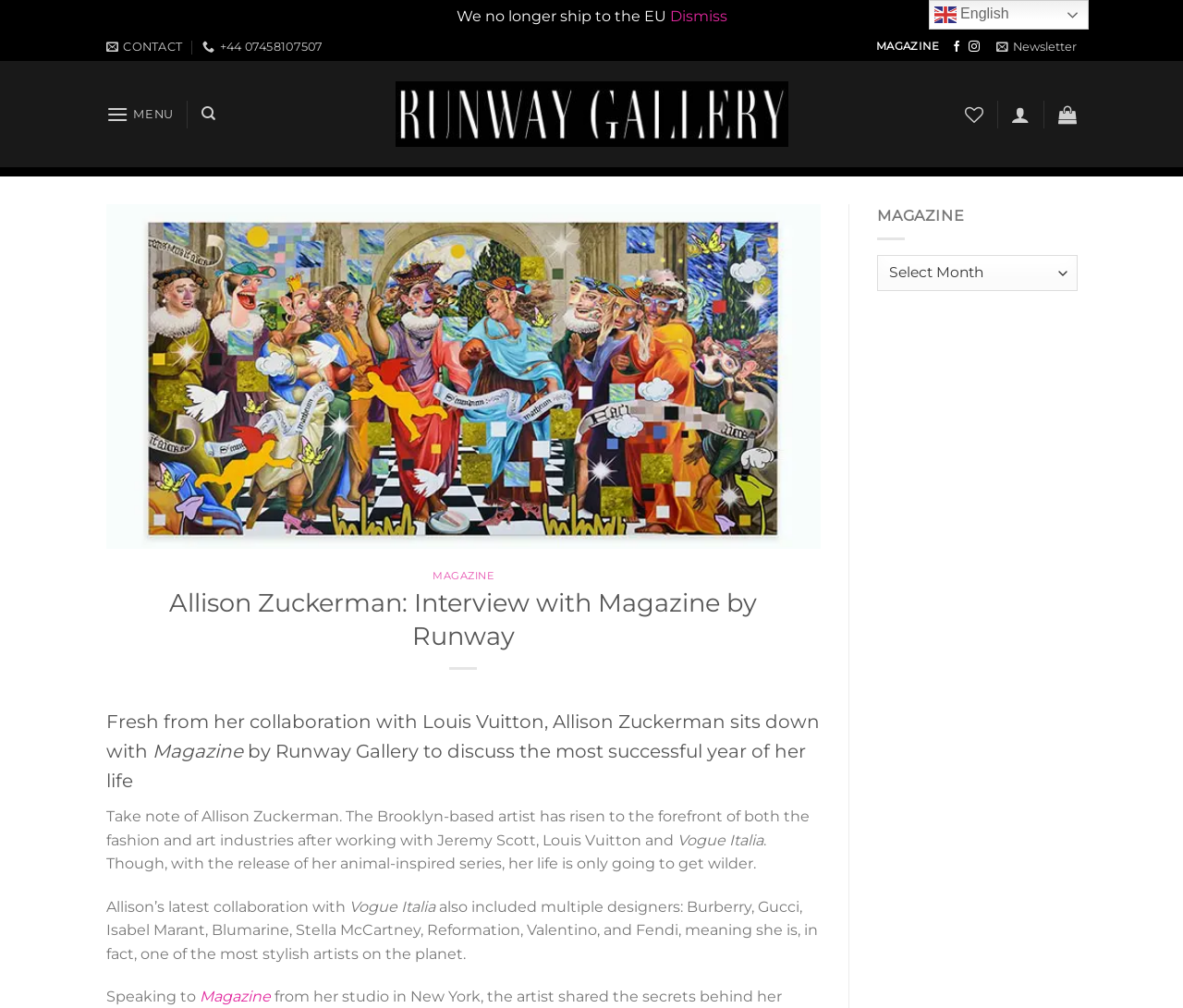Please identify the bounding box coordinates of the clickable area that will allow you to execute the instruction: "Click on CONTACT".

[0.09, 0.033, 0.154, 0.061]